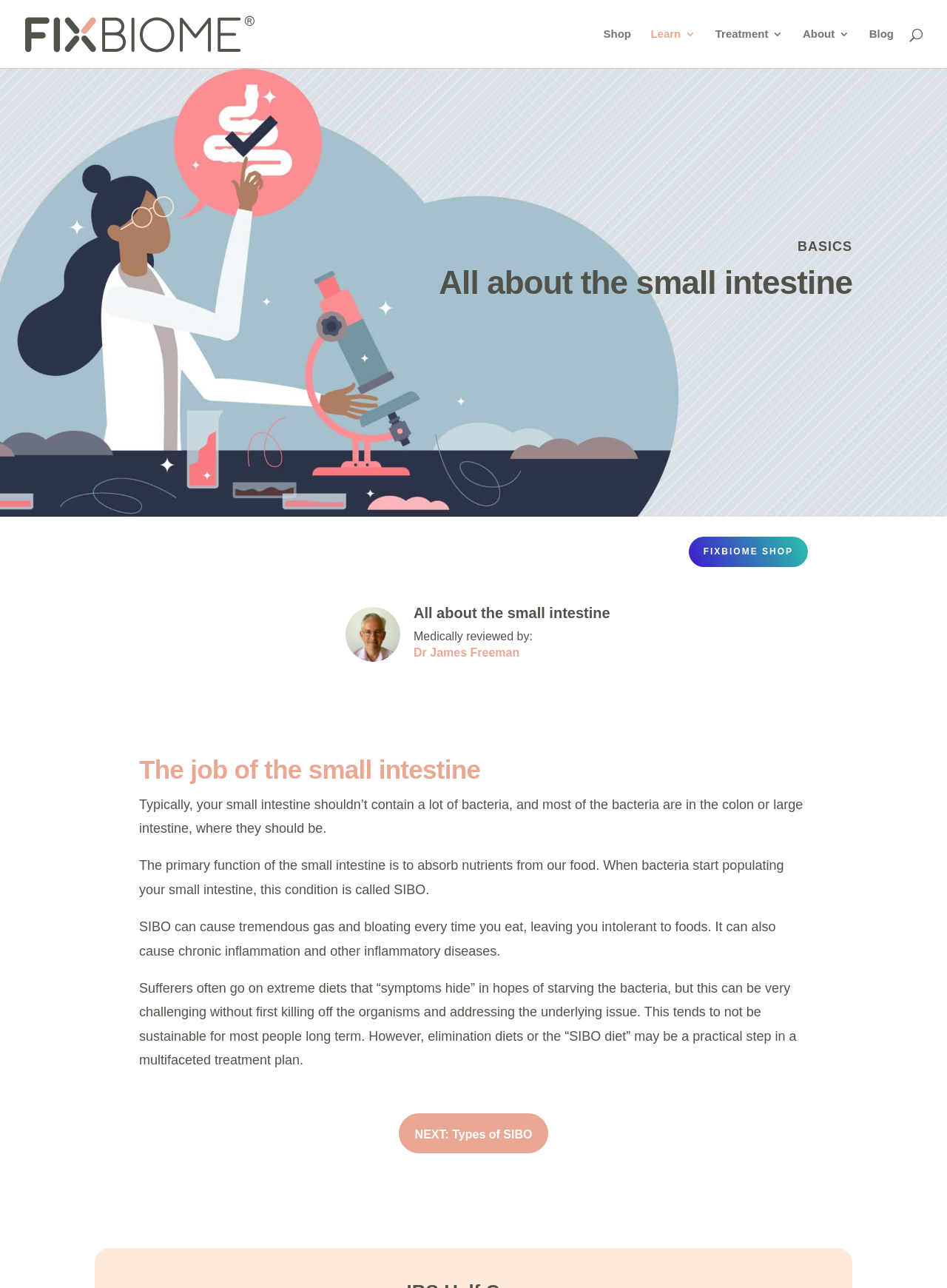Please determine the bounding box coordinates of the clickable area required to carry out the following instruction: "View the December 18th birthday print". The coordinates must be four float numbers between 0 and 1, represented as [left, top, right, bottom].

None